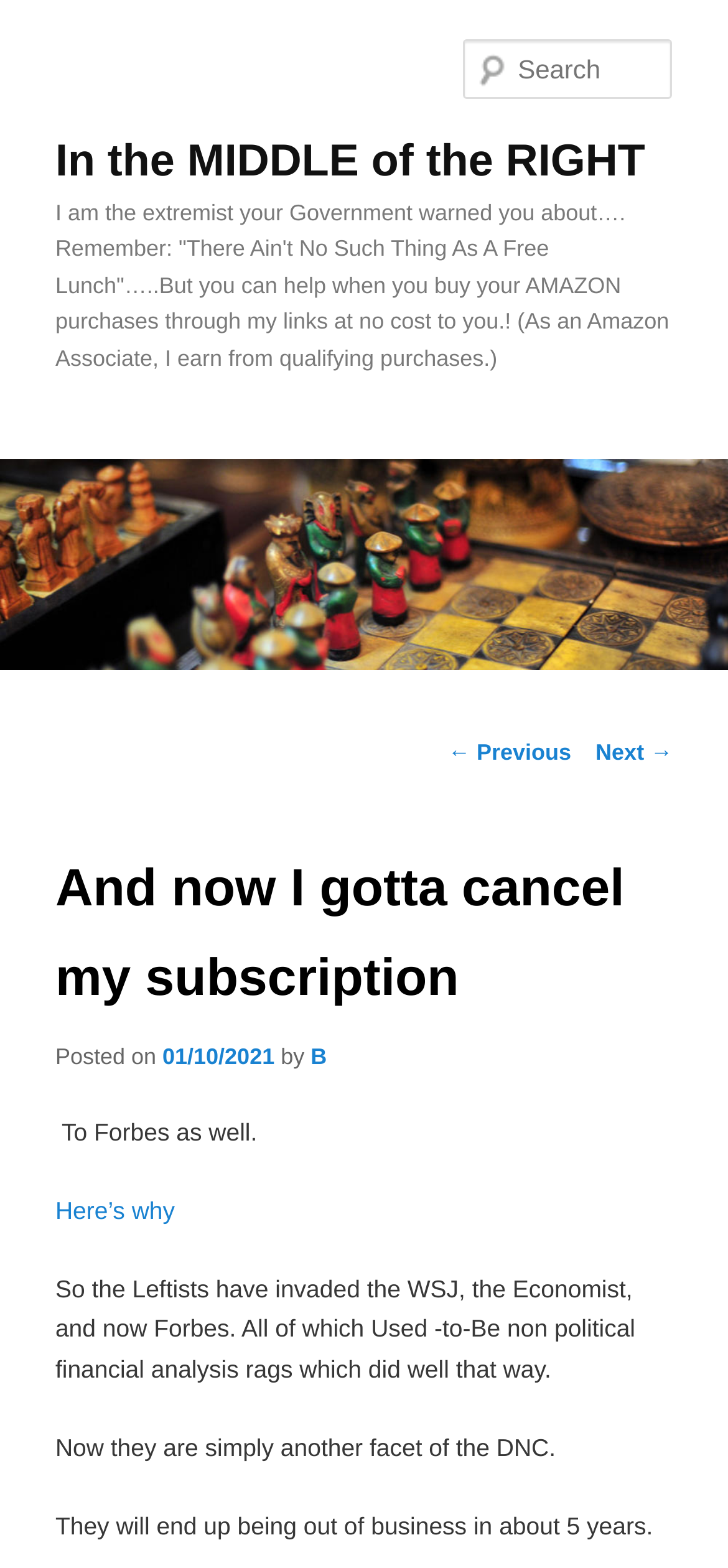Please identify the bounding box coordinates of the element on the webpage that should be clicked to follow this instruction: "Go to previous post". The bounding box coordinates should be given as four float numbers between 0 and 1, formatted as [left, top, right, bottom].

[0.615, 0.471, 0.785, 0.488]